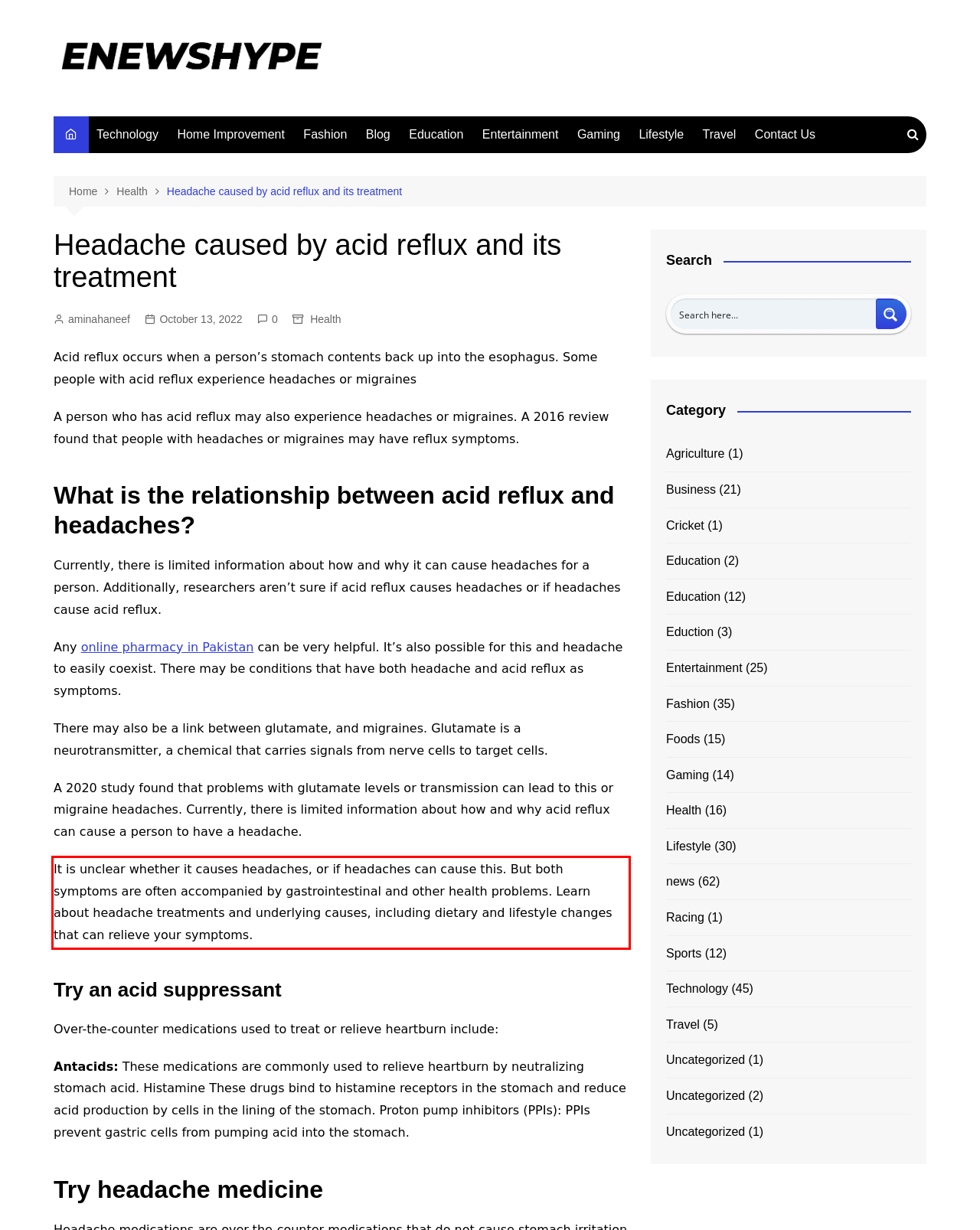You have a screenshot of a webpage with a UI element highlighted by a red bounding box. Use OCR to obtain the text within this highlighted area.

It is unclear whether it causes headaches, or if headaches can cause this. But both symptoms are often accompanied by gastrointestinal and other health problems. Learn about headache treatments and underlying causes, including dietary and lifestyle changes that can relieve your symptoms.